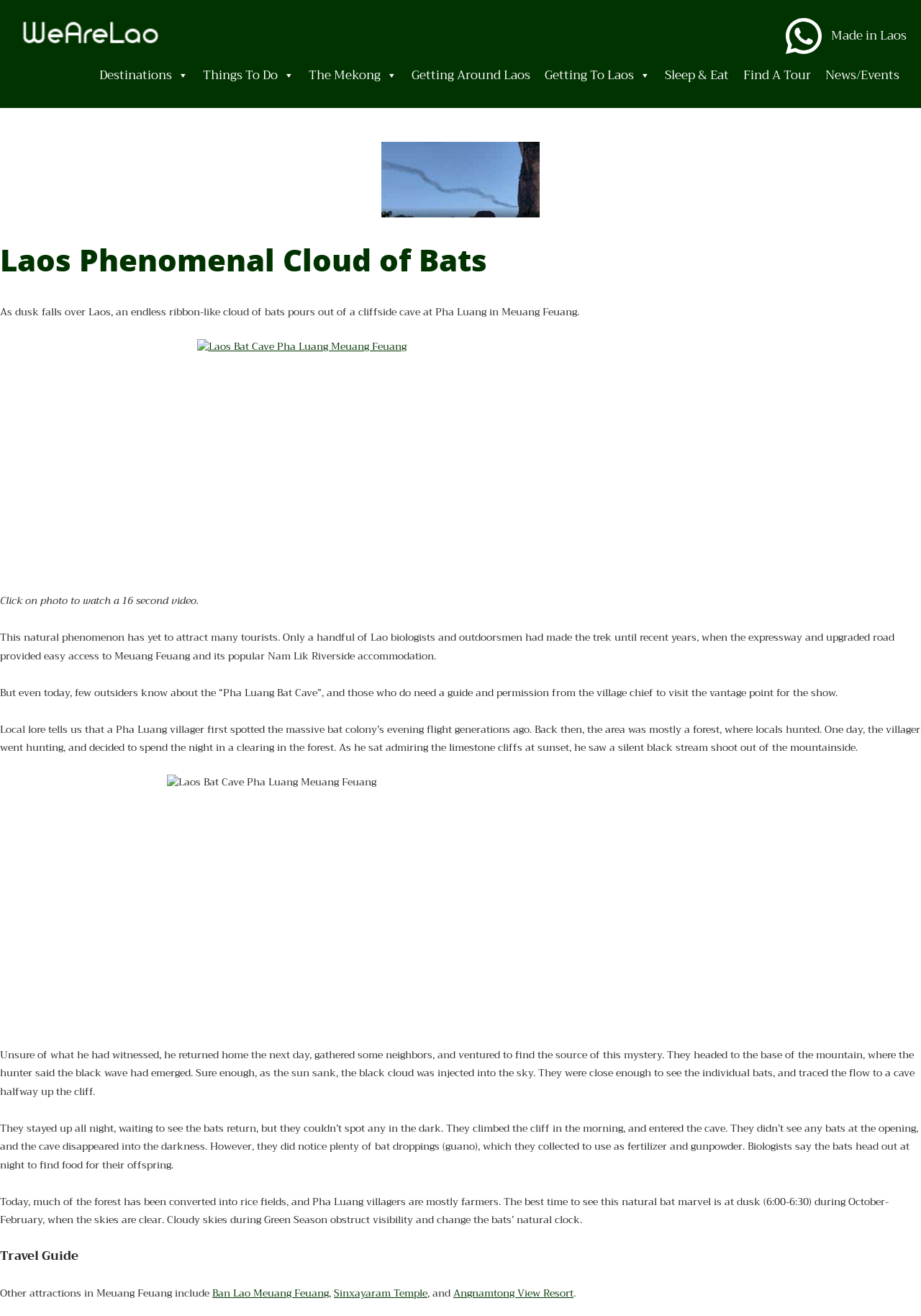What is the purpose of the villagers collecting bat droppings?
Using the picture, provide a one-word or short phrase answer.

Fertilizer and gunpowder